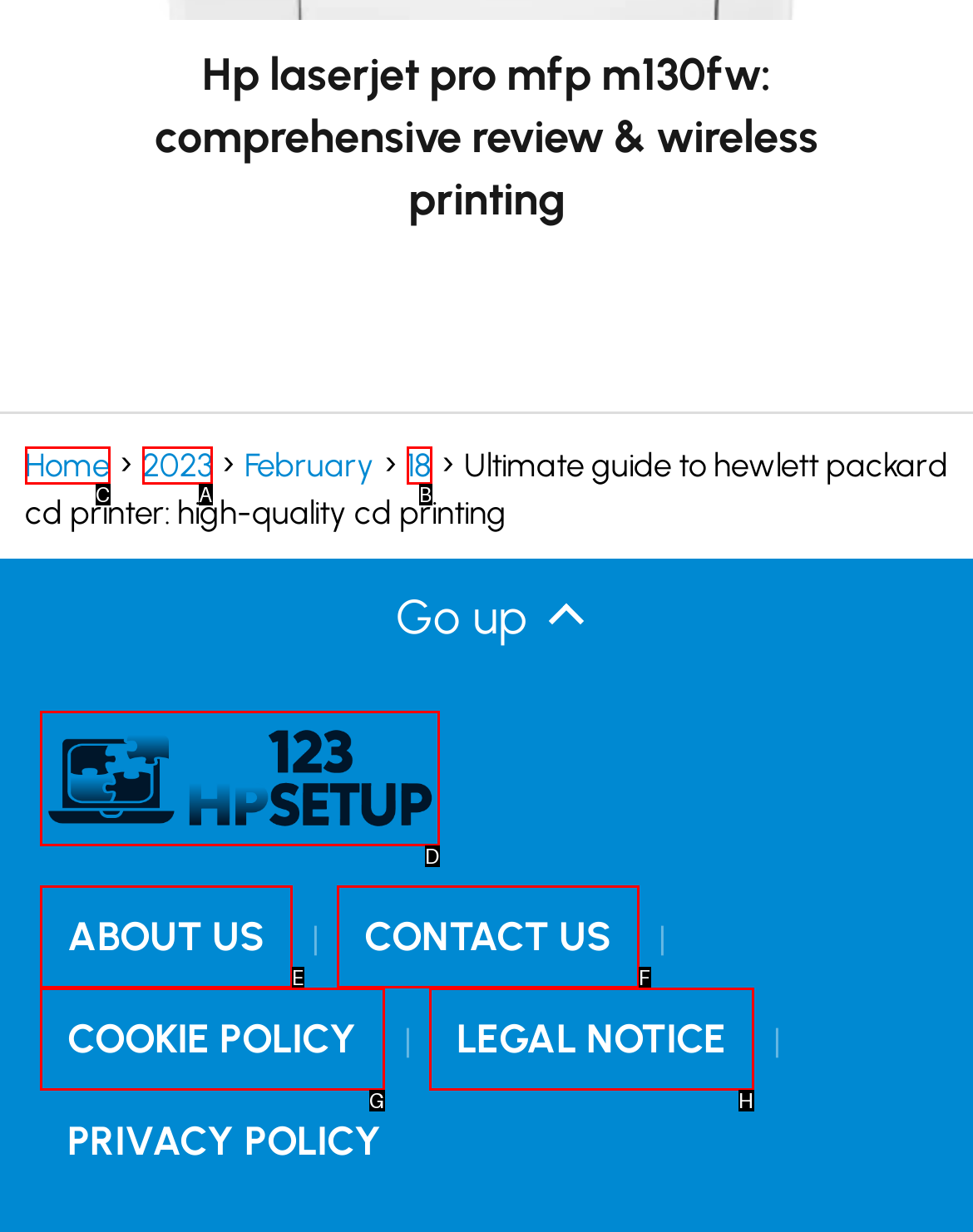Identify which HTML element to click to fulfill the following task: Go to Home page. Provide your response using the letter of the correct choice.

C